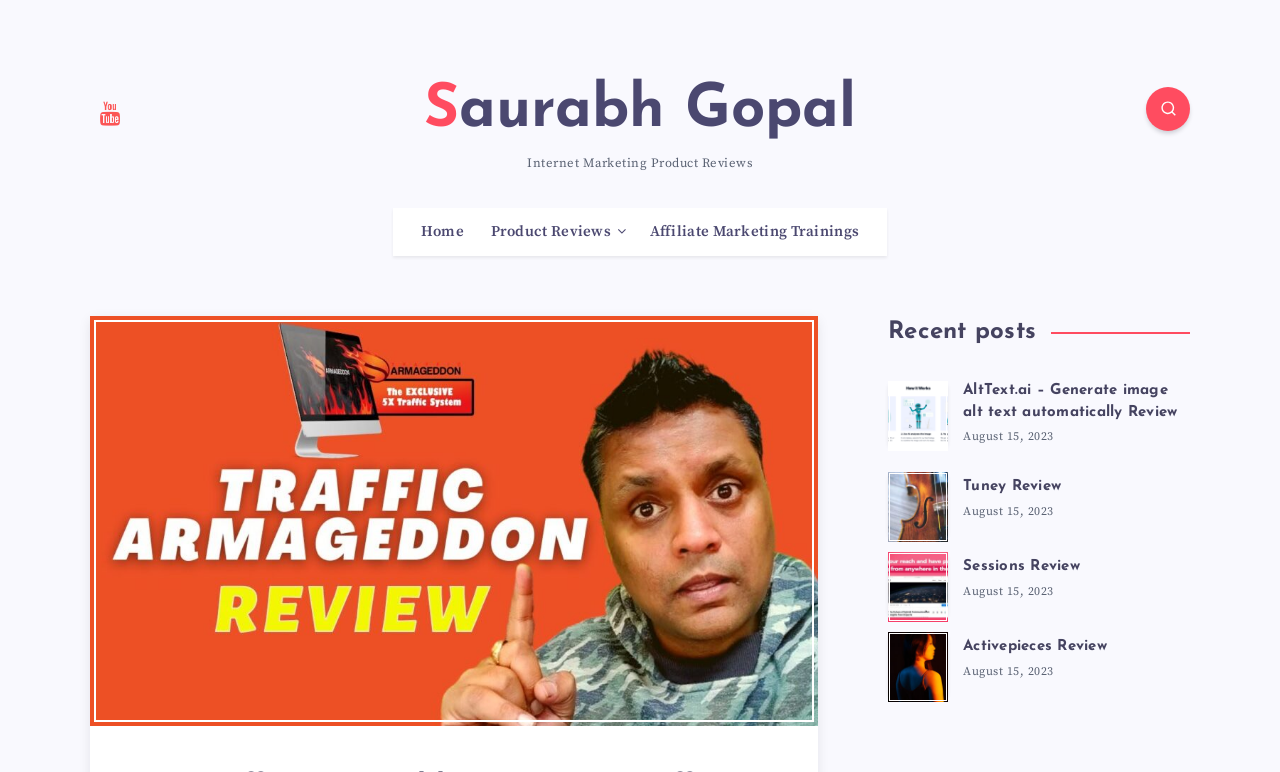Please find the bounding box coordinates of the section that needs to be clicked to achieve this instruction: "Watch the video on Youtube".

[0.072, 0.117, 0.102, 0.174]